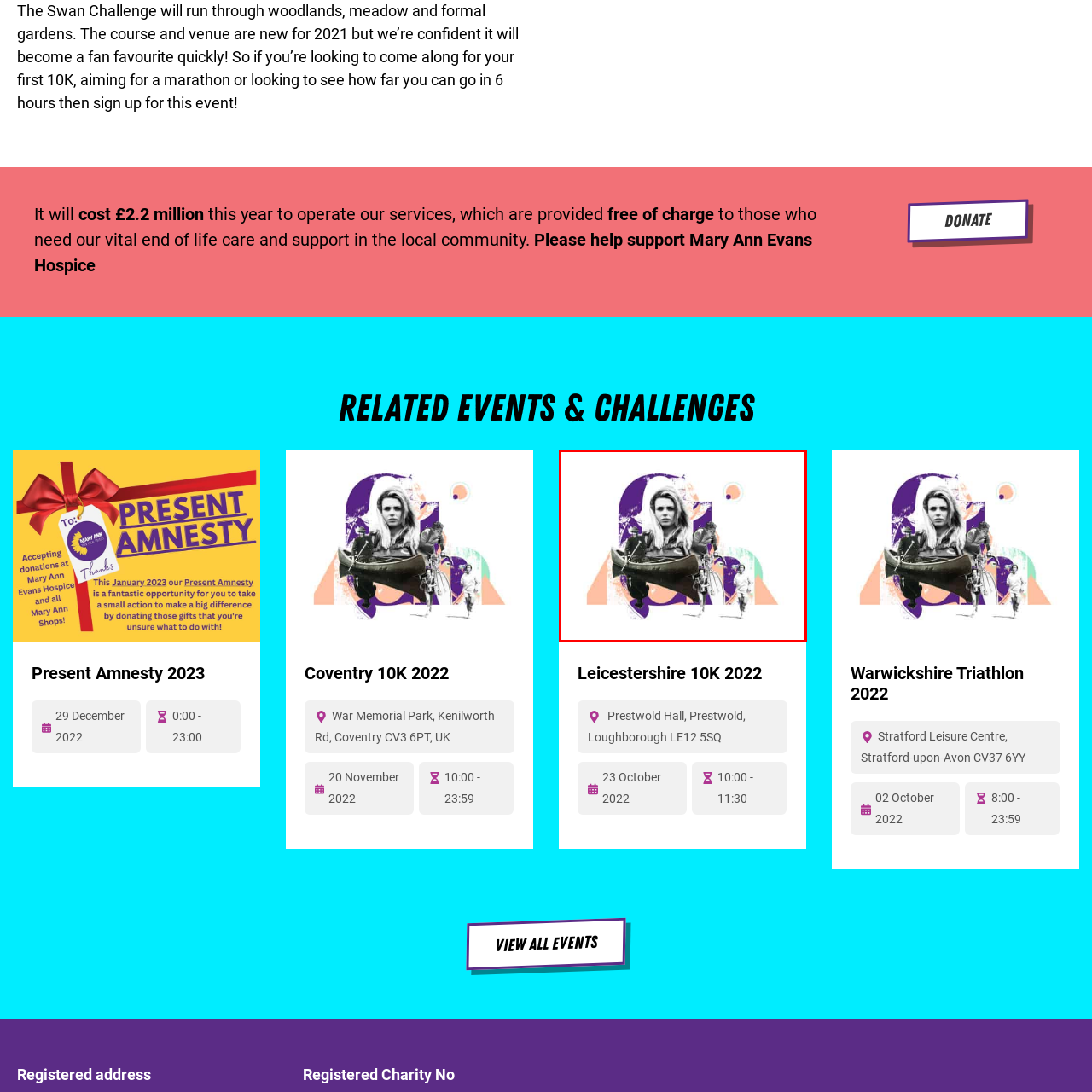What is the background of the artwork composed of?
Inspect the image enclosed within the red bounding box and provide a detailed answer to the question, using insights from the image.

According to the caption, the background of the artwork features abstract shapes and colors, such as rich purples and soft pastels, which add an energetic and playful touch to the image.